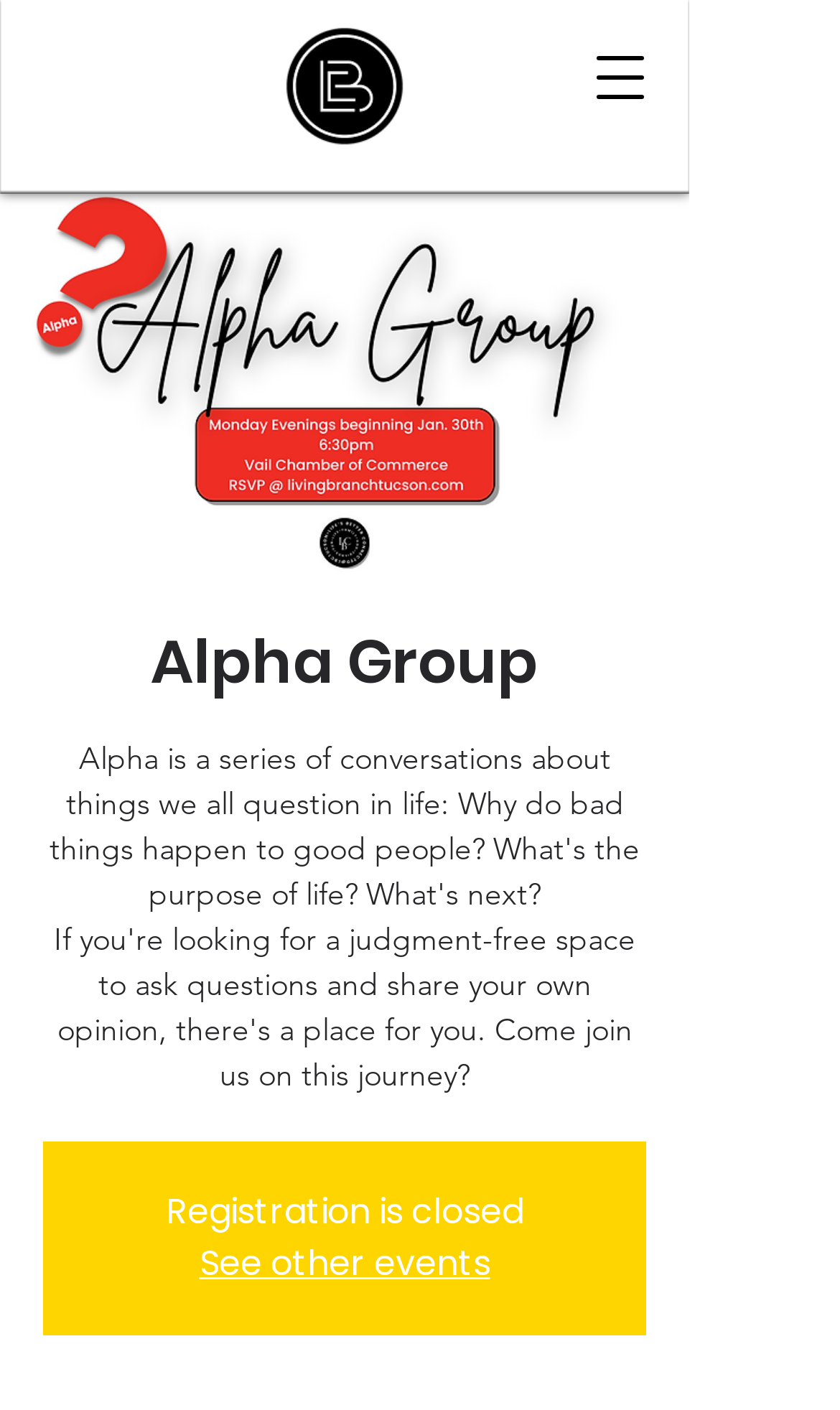Is there a navigation menu?
Based on the image, provide your answer in one word or phrase.

Yes